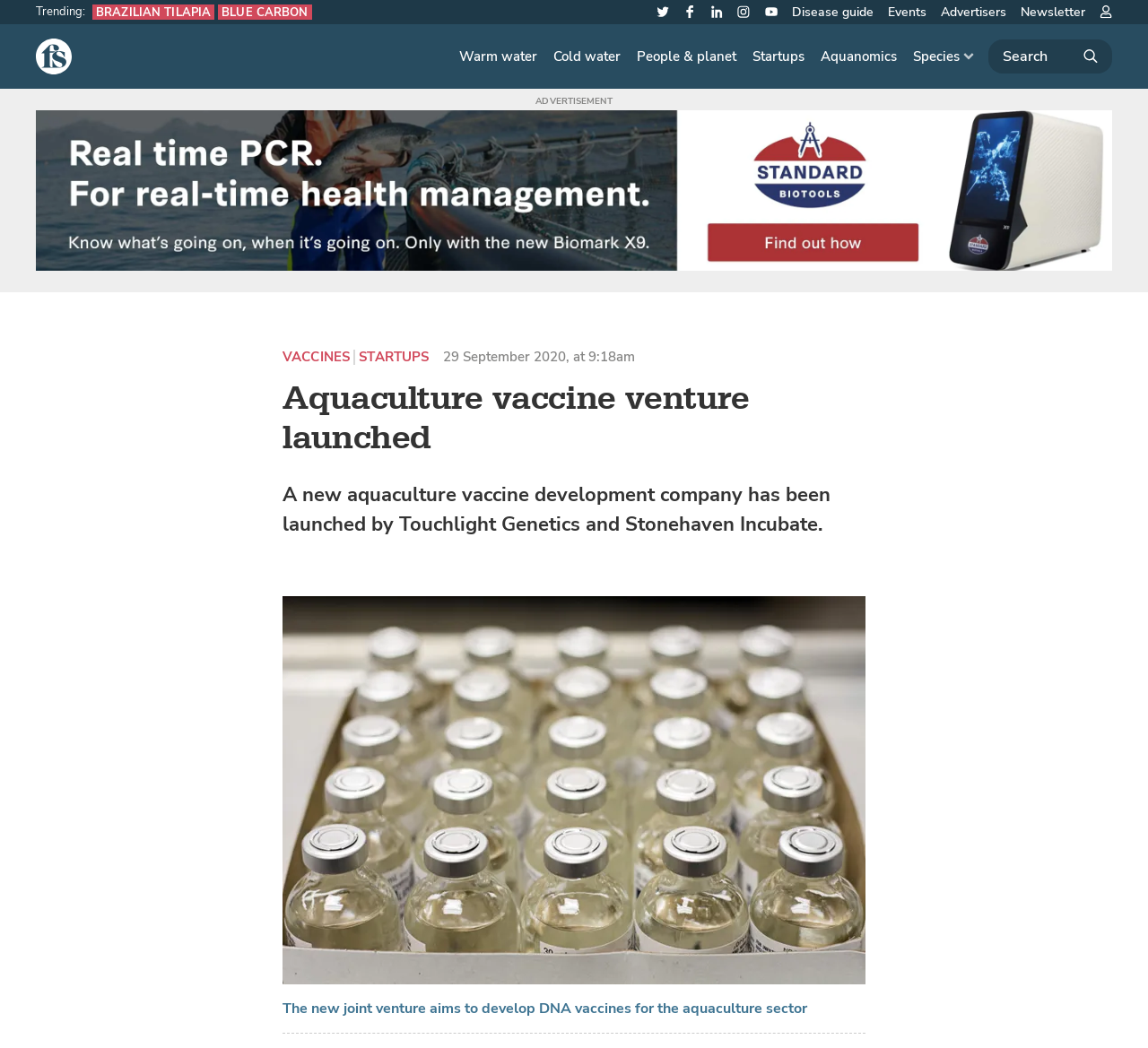What is the date of the news article?
Answer the question using a single word or phrase, according to the image.

29 September 2020